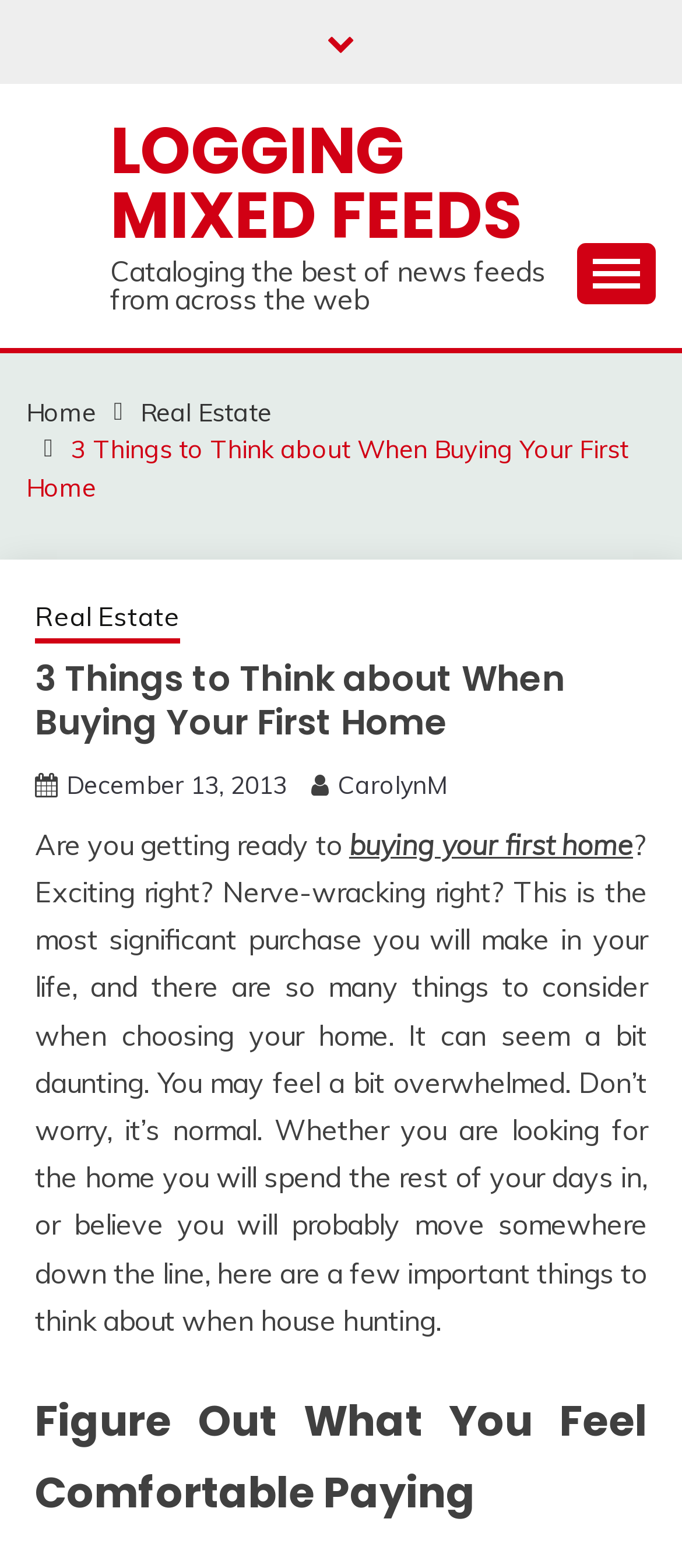Determine the bounding box coordinates for the element that should be clicked to follow this instruction: "Click on the 'Home' link". The coordinates should be given as four float numbers between 0 and 1, in the format [left, top, right, bottom].

[0.038, 0.253, 0.141, 0.273]